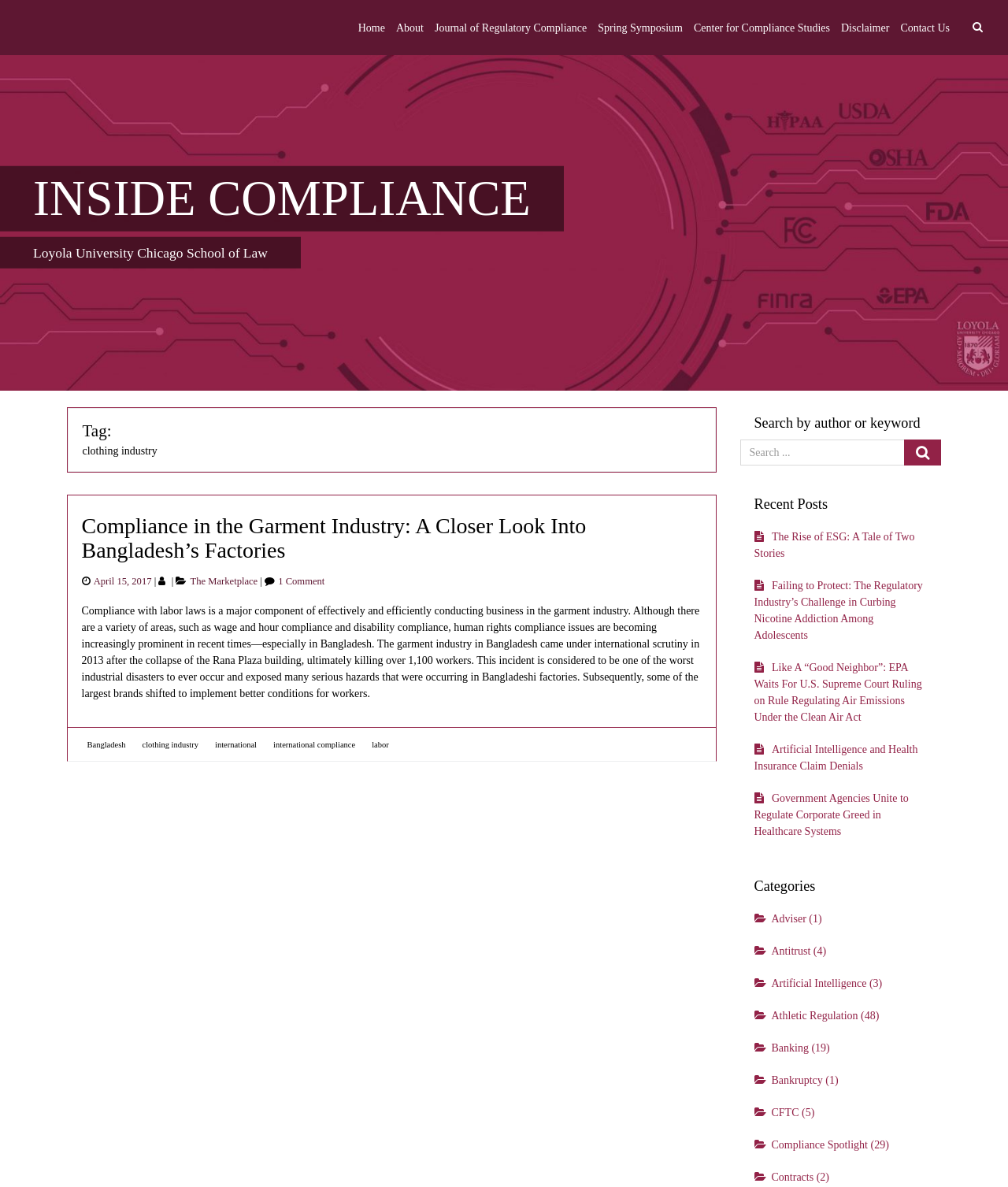From the element description: "Banking", extract the bounding box coordinates of the UI element. The coordinates should be expressed as four float numbers between 0 and 1, in the order [left, top, right, bottom].

[0.765, 0.878, 0.802, 0.888]